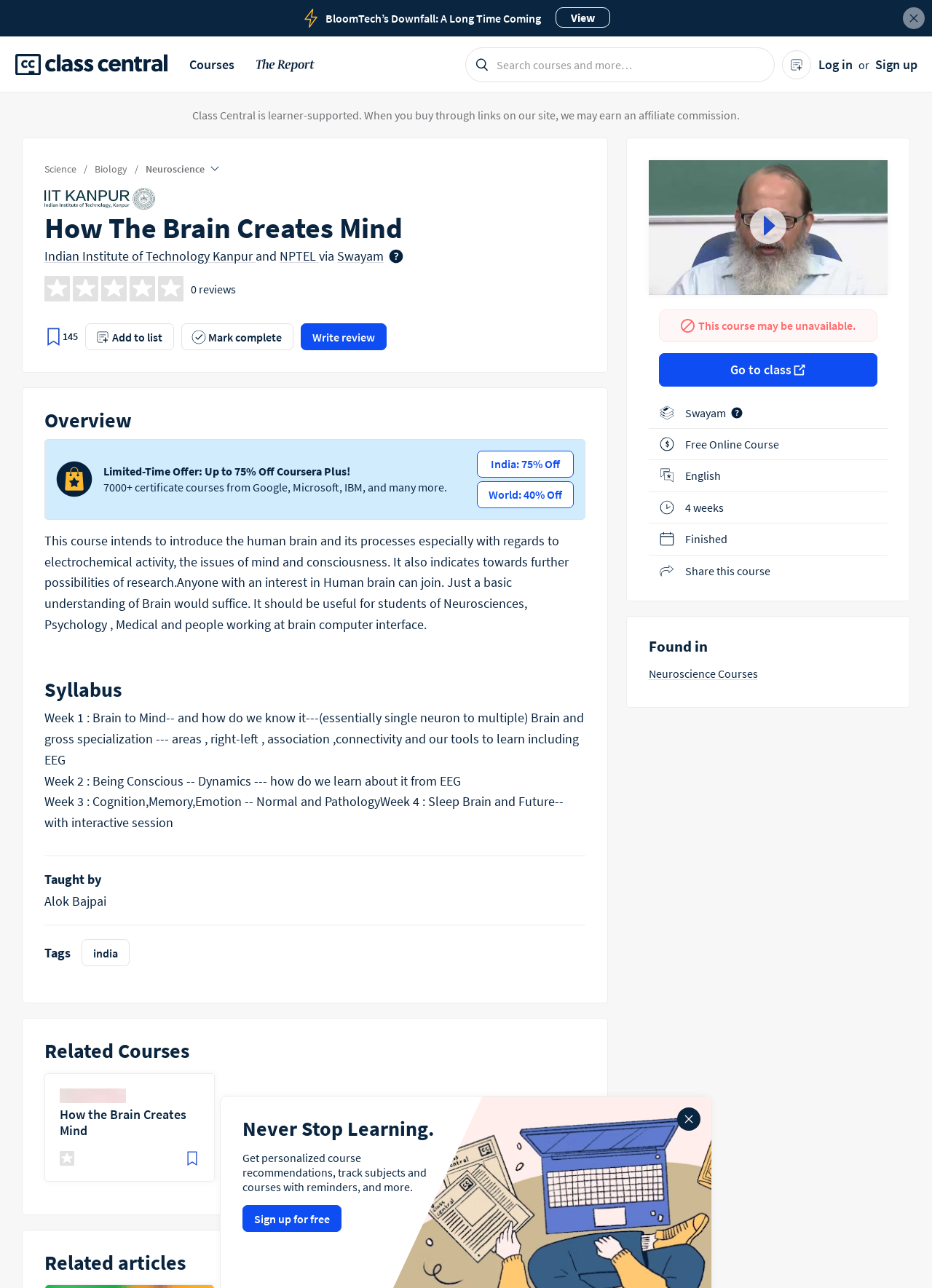Locate the bounding box coordinates of the area that needs to be clicked to fulfill the following instruction: "Sign up". The coordinates should be in the format of four float numbers between 0 and 1, namely [left, top, right, bottom].

[0.939, 0.043, 0.984, 0.056]